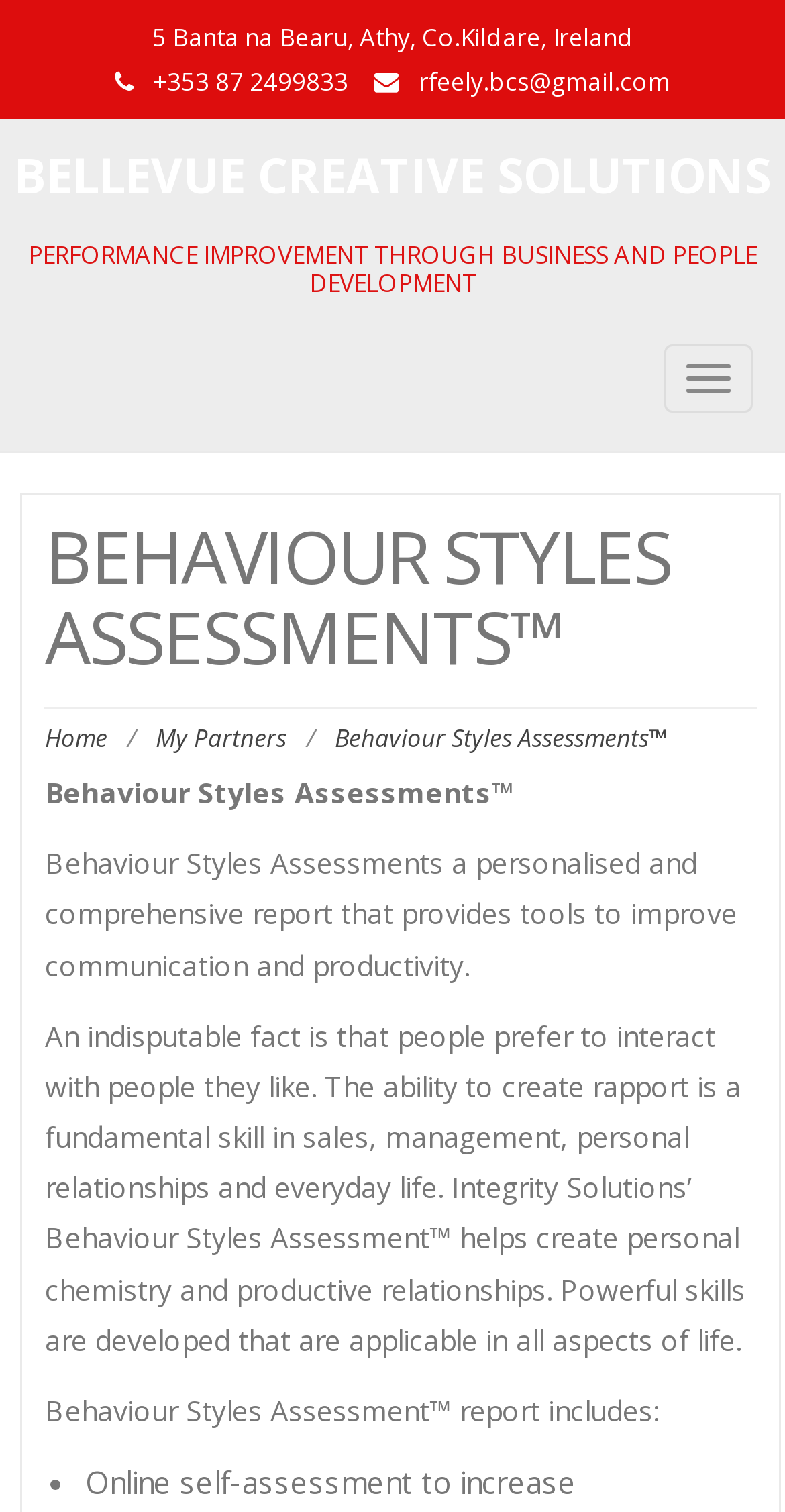Give the bounding box coordinates for the element described by: "Bellevue Creative Solutions".

[0.018, 0.093, 0.982, 0.137]